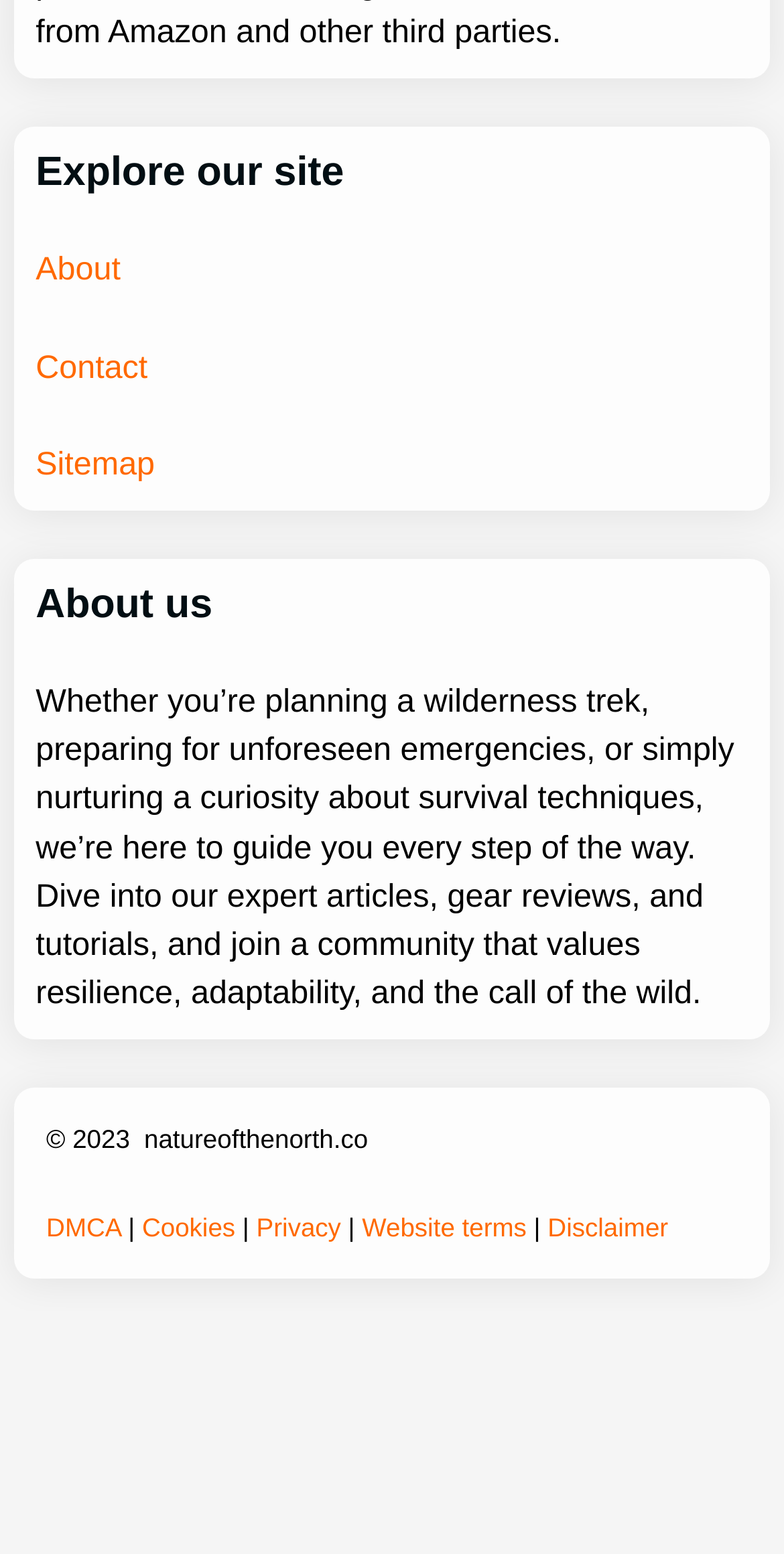Determine the bounding box coordinates of the clickable region to execute the instruction: "Visit the Sitemap". The coordinates should be four float numbers between 0 and 1, denoted as [left, top, right, bottom].

[0.046, 0.287, 0.198, 0.31]